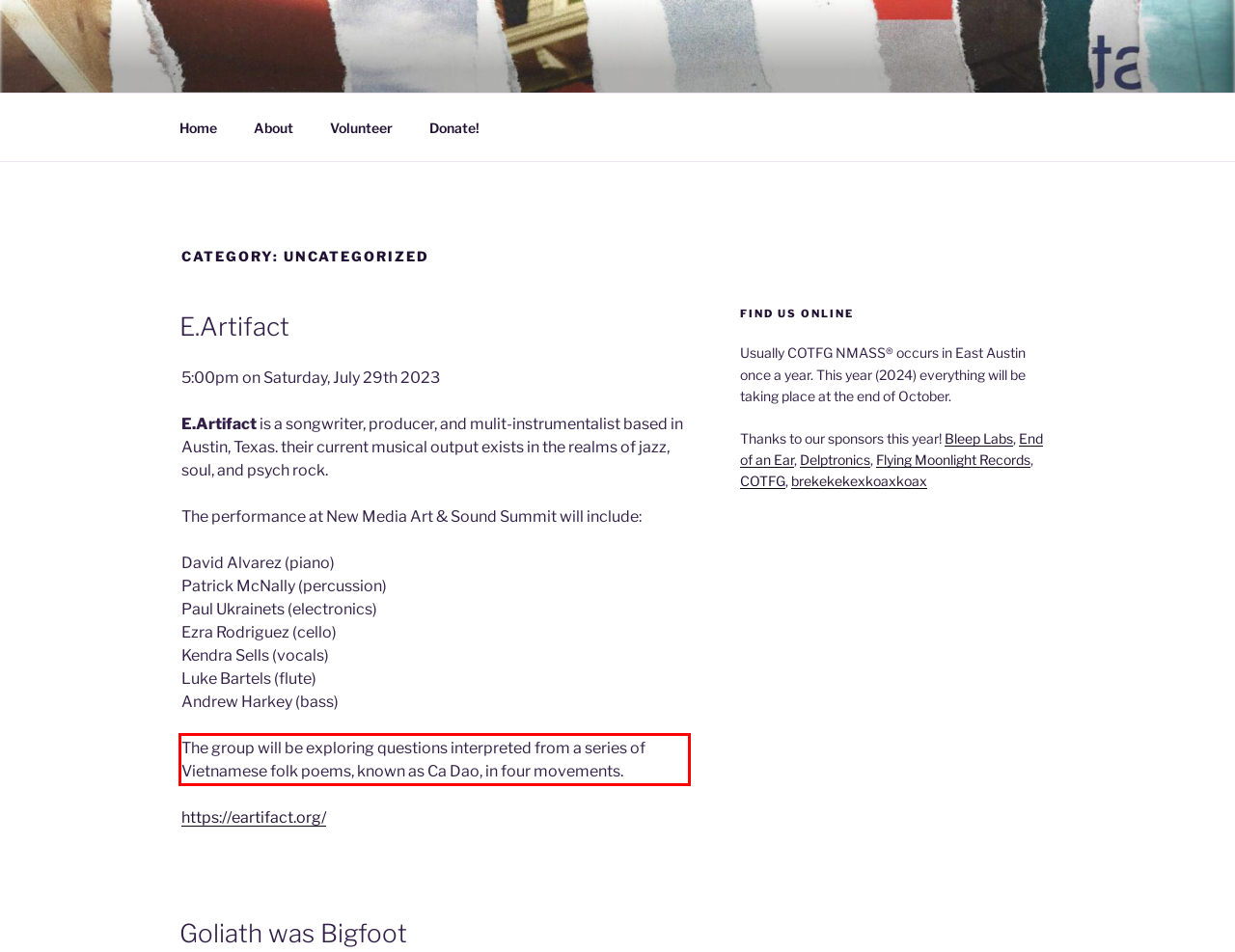From the screenshot of the webpage, locate the red bounding box and extract the text contained within that area.

The group will be exploring questions interpreted from a series of Vietnamese folk poems, known as Ca Dao, in four movements.